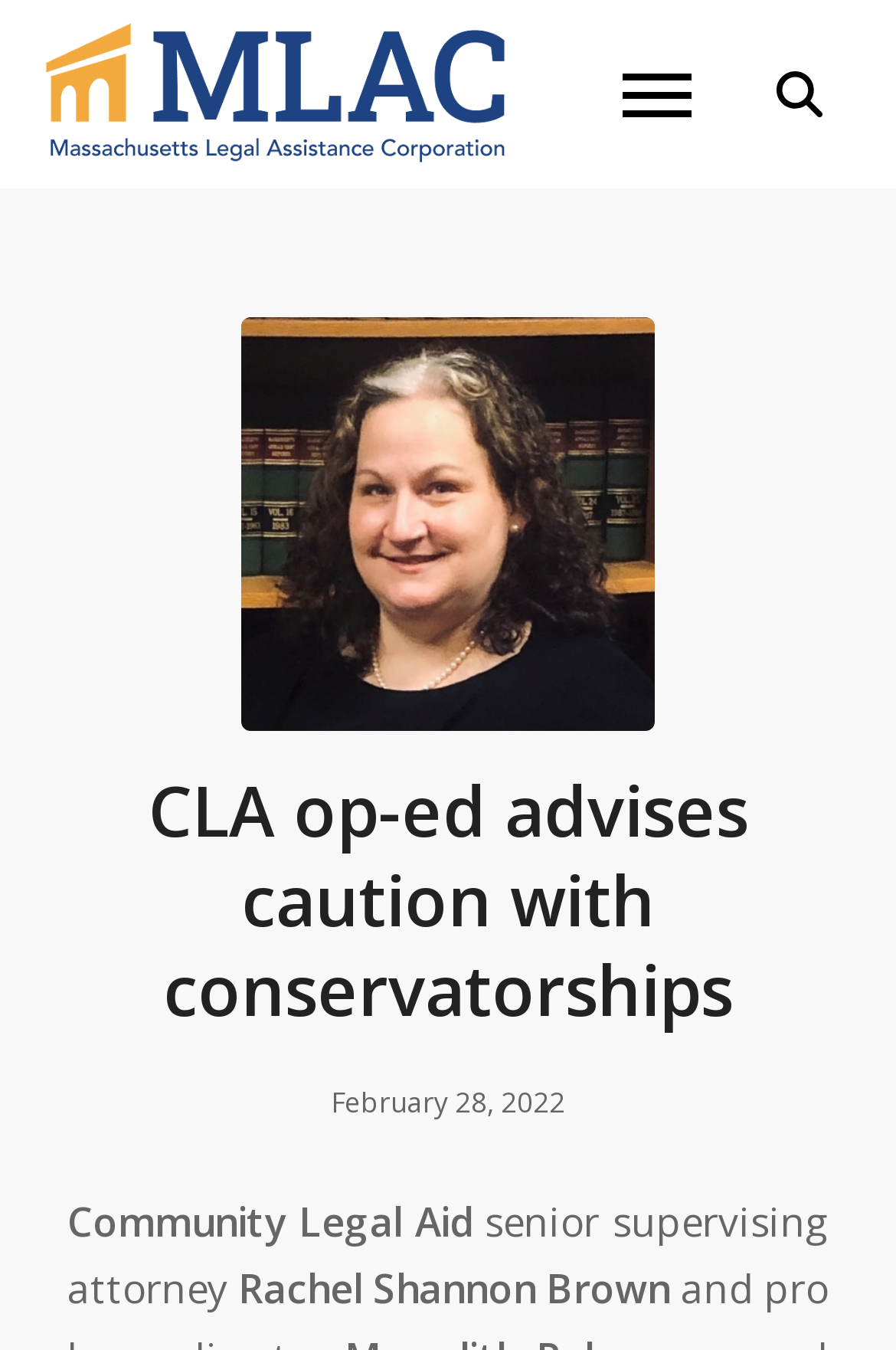Create a detailed narrative describing the layout and content of the webpage.

The webpage features a logo of the Massachusetts Legal Assistance Corporation at the top left corner, with a navigation menu and a search button to its right. Below the logo, there is a prominent image of Rachel Shannon Brown in front of a bookcase, taking up a significant portion of the page. 

Above the image, there is a heading that reads "CLA op-ed advises caution with conservatorships". The date "February 28, 2022" is displayed below the heading. 

To the left of the image, there is a section that describes Rachel Shannon Brown as a senior supervising attorney at Community Legal Aid. 

The overall structure of the webpage is divided into clear sections, with the image and the descriptive text about Rachel Shannon Brown taking center stage. The navigation menu and search button are conveniently located at the top right corner, allowing users to easily access other parts of the website.